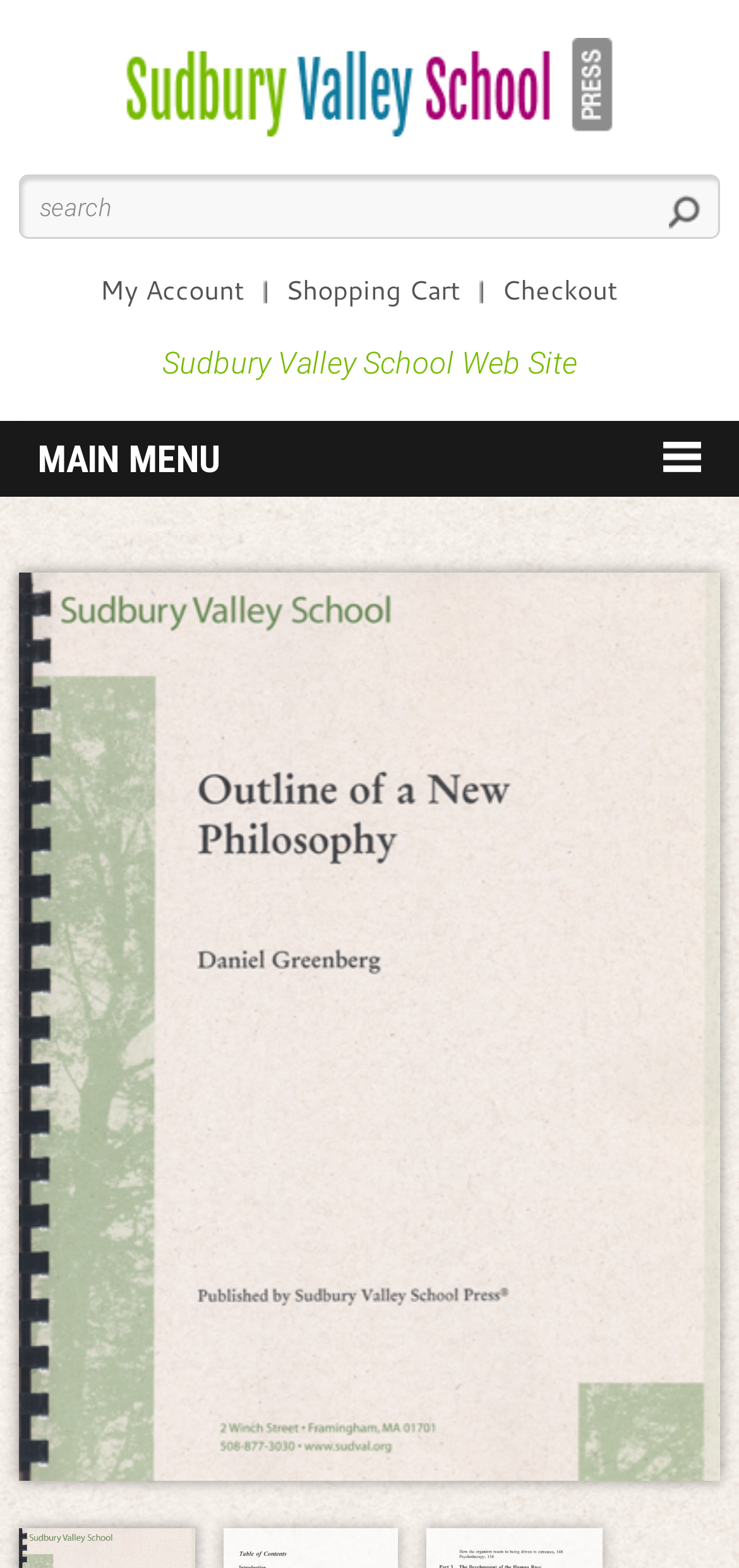How many main menu items are there?
Answer the question using a single word or phrase, according to the image.

One